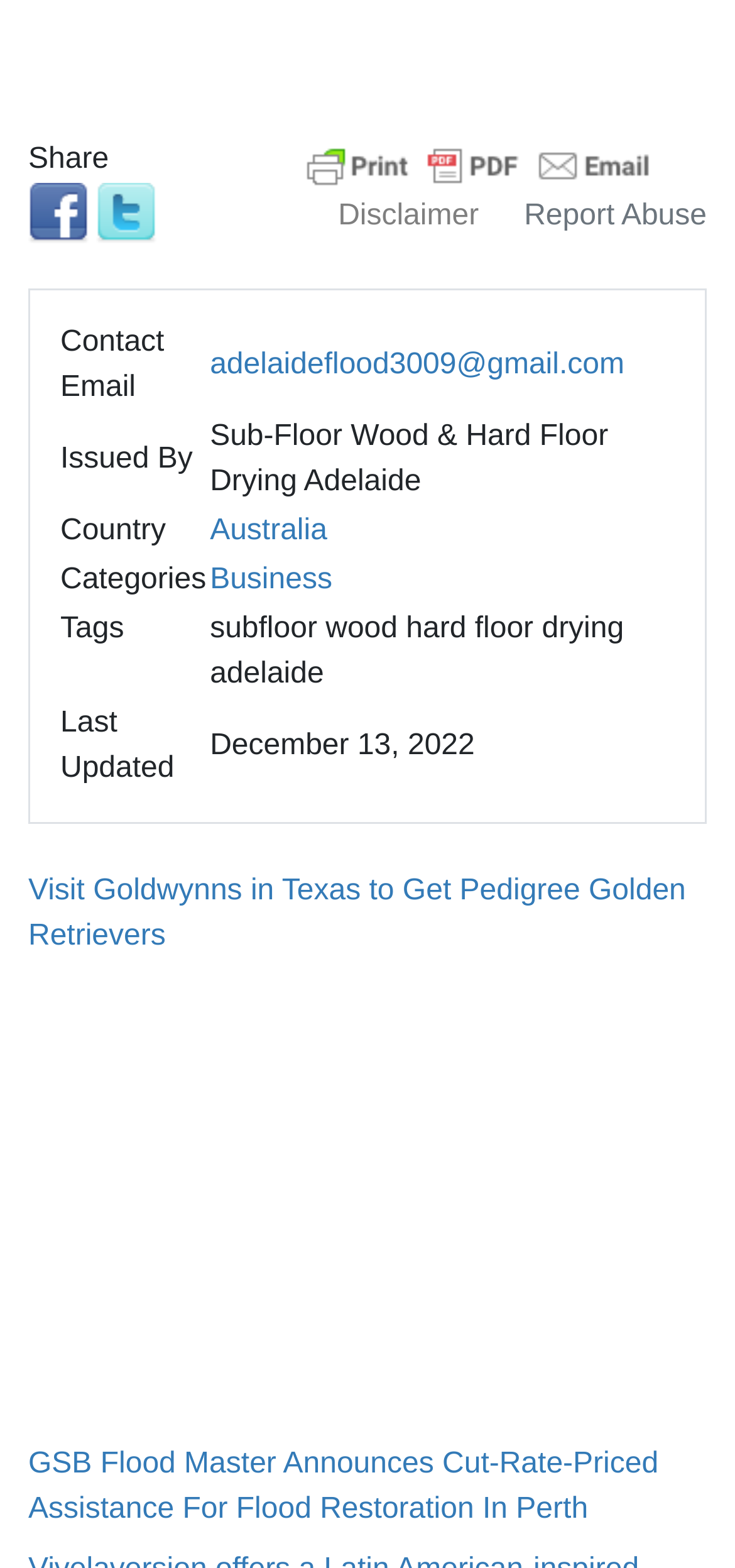Respond to the following question using a concise word or phrase: 
How many rows are in the table?

5